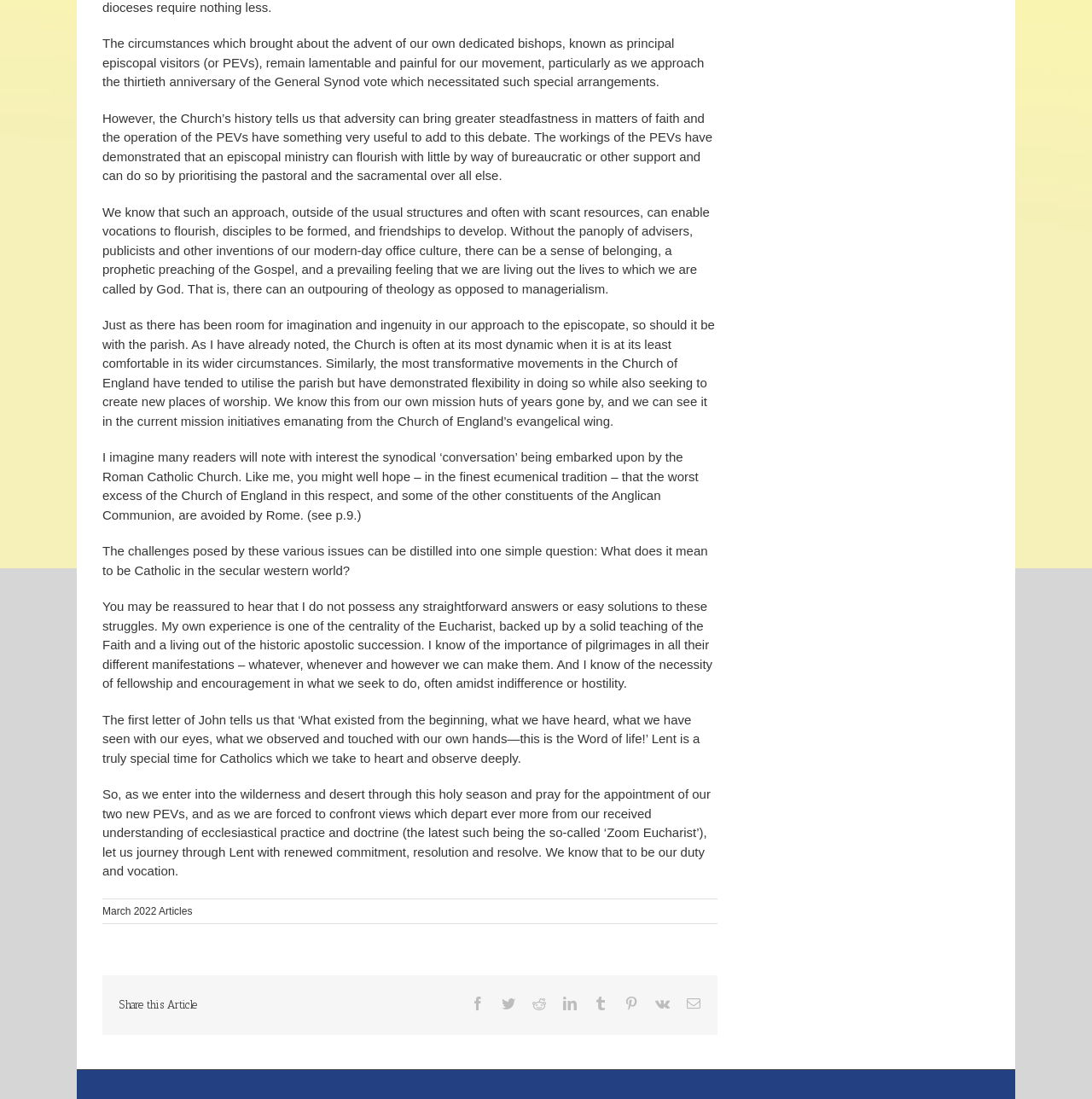Provide the bounding box coordinates, formatted as (top-left x, top-left y, bottom-right x, bottom-right y), with all values being floating point numbers between 0 and 1. Identify the bounding box of the UI element that matches the description: Go to Top

[0.904, 0.47, 0.941, 0.497]